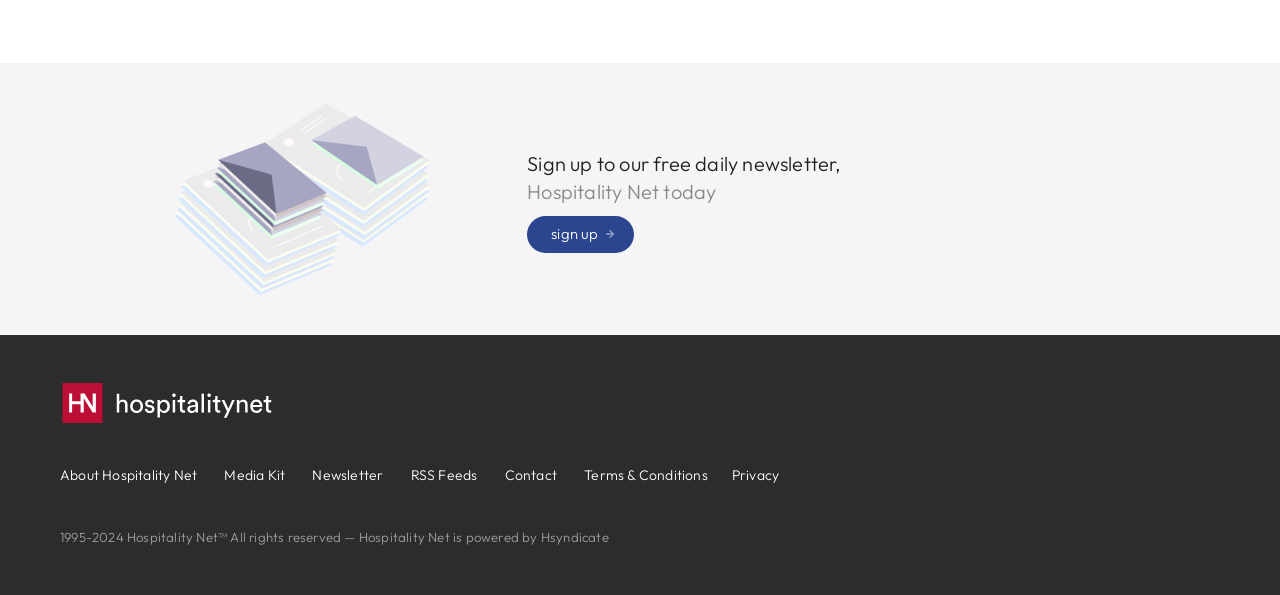Please identify the bounding box coordinates of the element that needs to be clicked to perform the following instruction: "Sign up to the newsletter".

[0.412, 0.363, 0.495, 0.425]